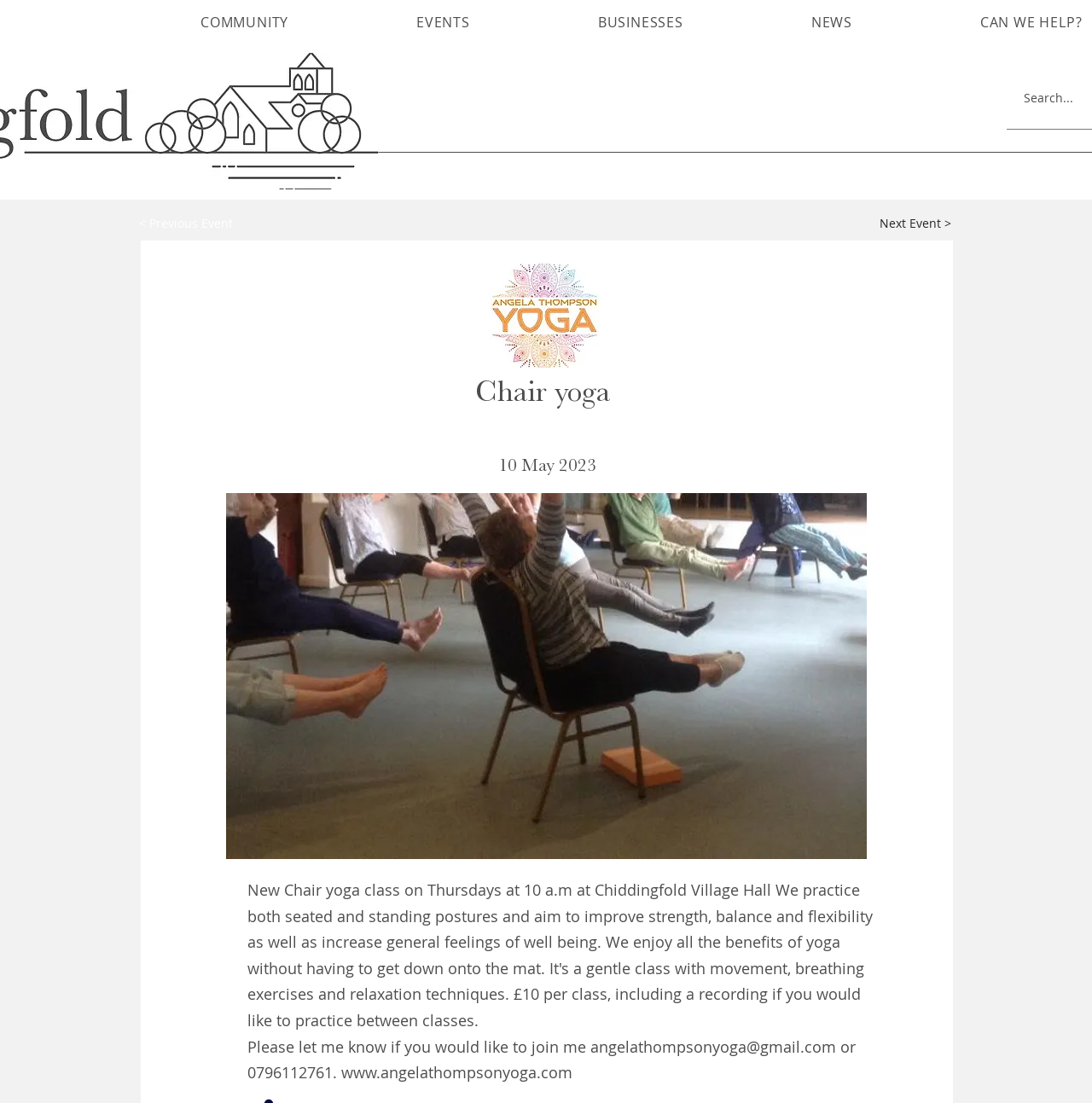What is the name of the yoga class?
Utilize the image to construct a detailed and well-explained answer.

The name of the yoga class can be found in the heading element with the text 'Chair yoga' at the top of the page, and also in the image element with the same text.